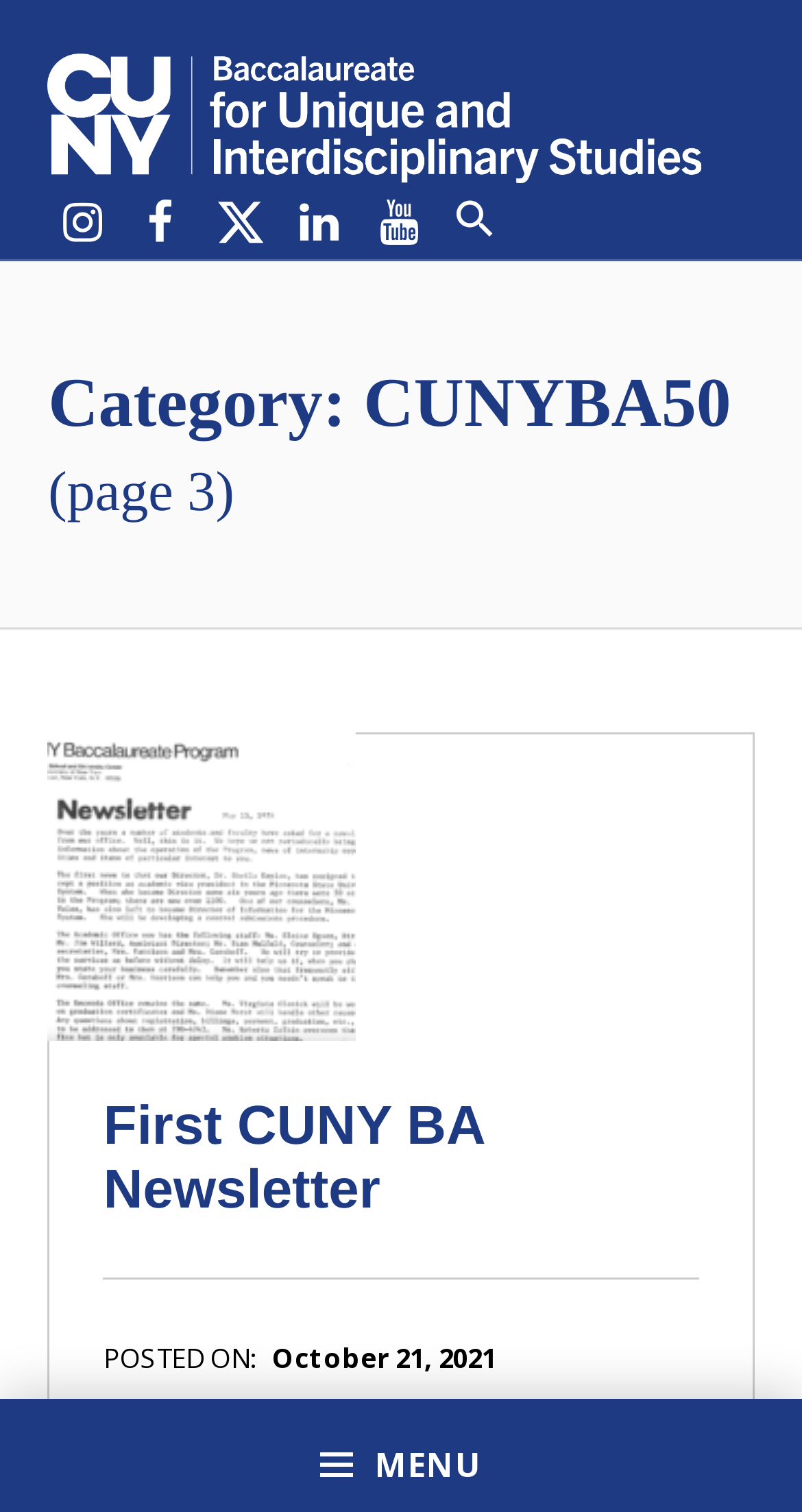Respond with a single word or short phrase to the following question: 
Who wrote the post?

admin